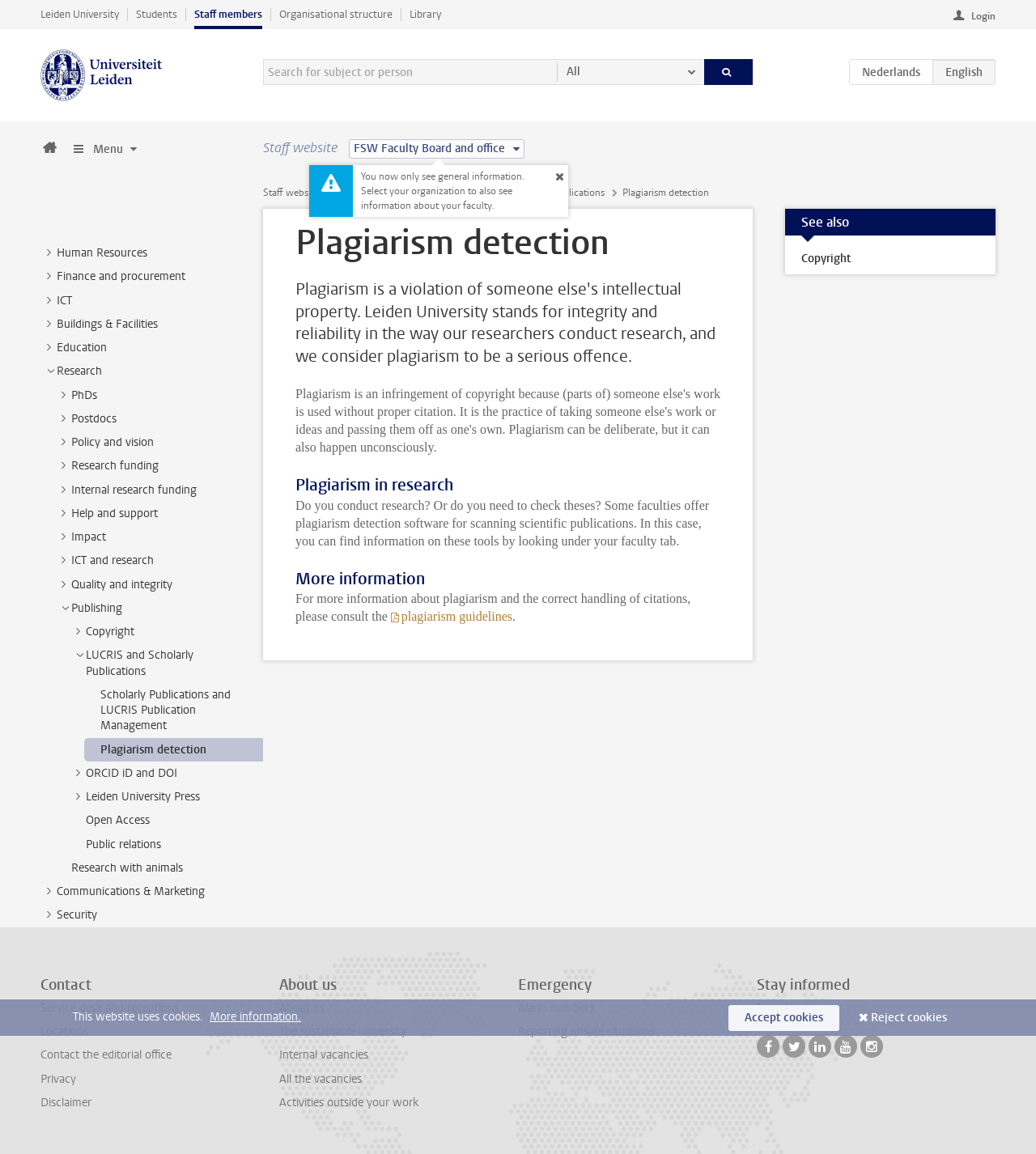What is the name of the university?
Provide a thorough and detailed answer to the question.

I found the answer by looking at the top-left corner of the webpage, where it says 'Plagiarism detection - Leiden University'. This suggests that the webpage is related to Leiden University, and therefore, the name of the university is Leiden University.